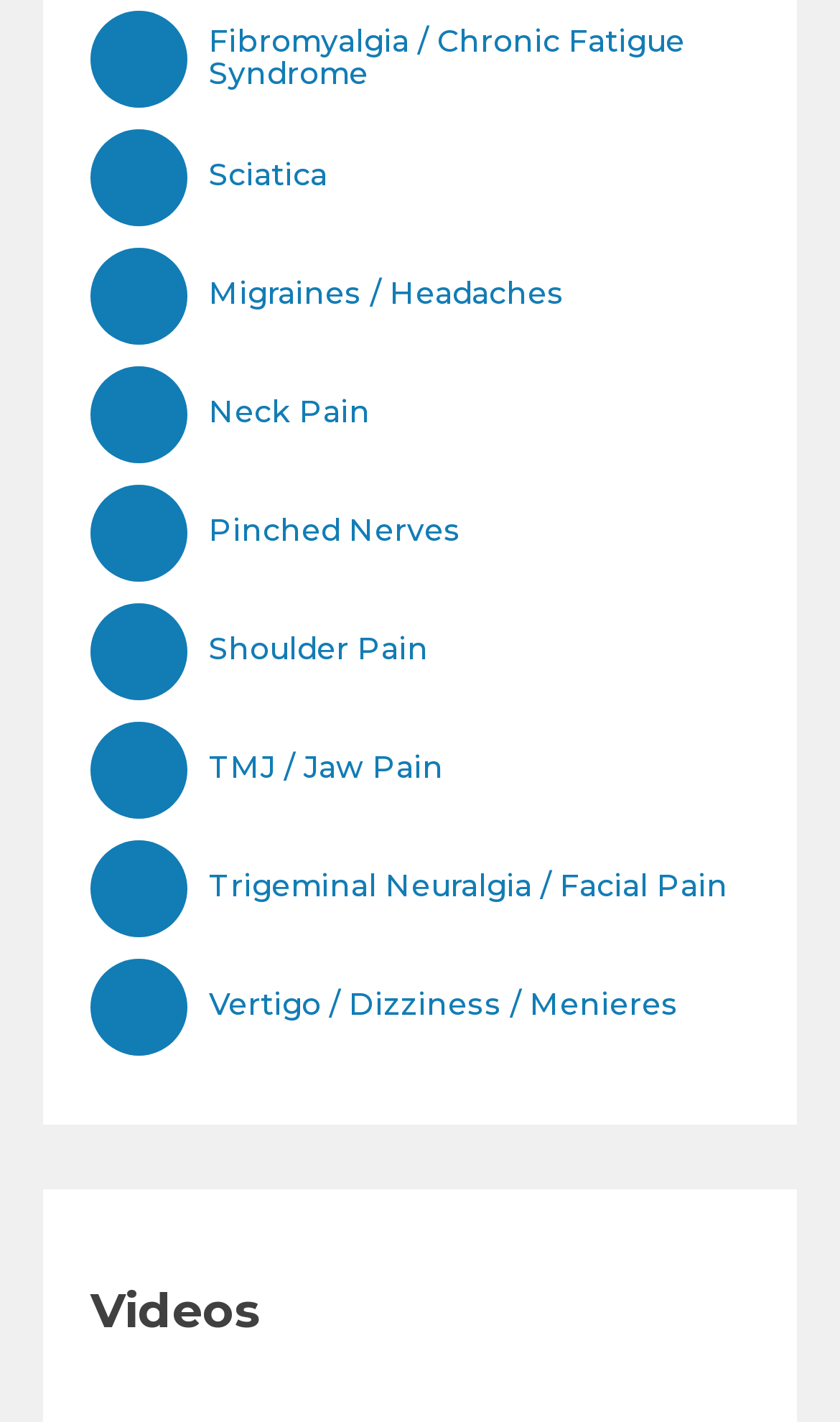Please find the bounding box for the following UI element description. Provide the coordinates in (top-left x, top-left y, bottom-right x, bottom-right y) format, with values between 0 and 1: TMJ / Jaw Pain

[0.108, 0.507, 0.892, 0.575]